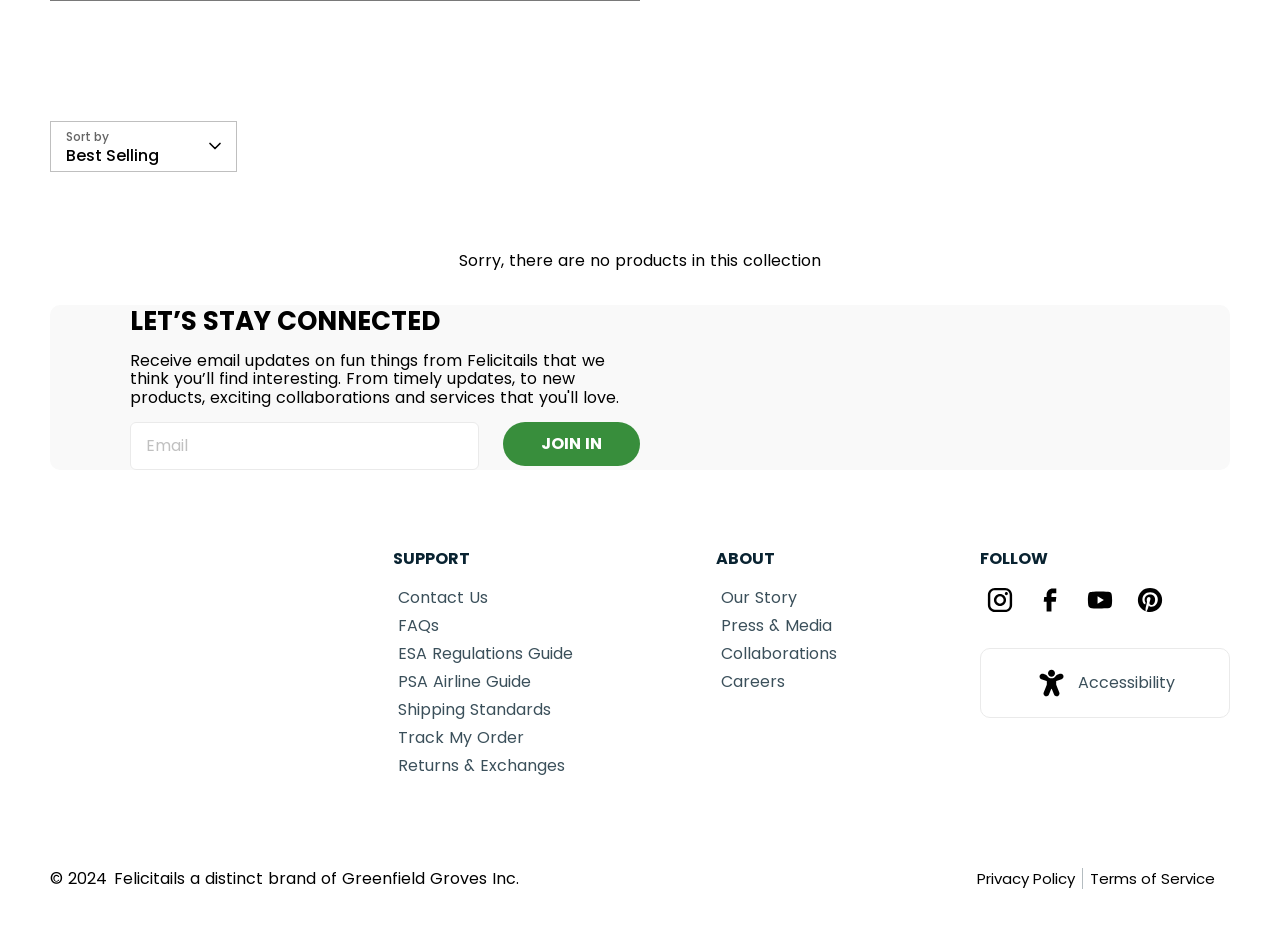Show the bounding box coordinates for the HTML element as described: "Tyron".

None